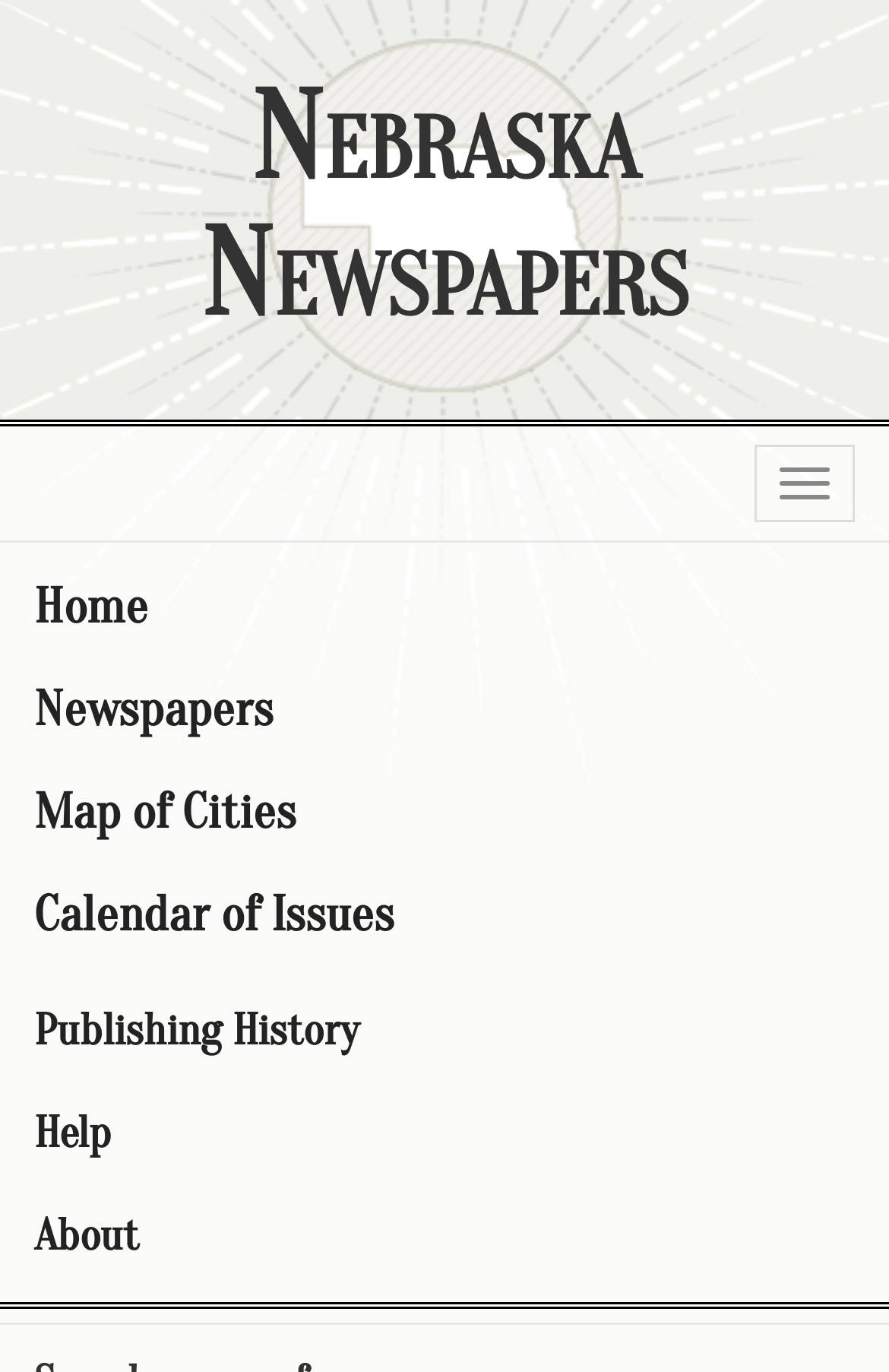Answer the following inquiry with a single word or phrase:
What is the name of the newspaper on this page?

The daily Nebraskan